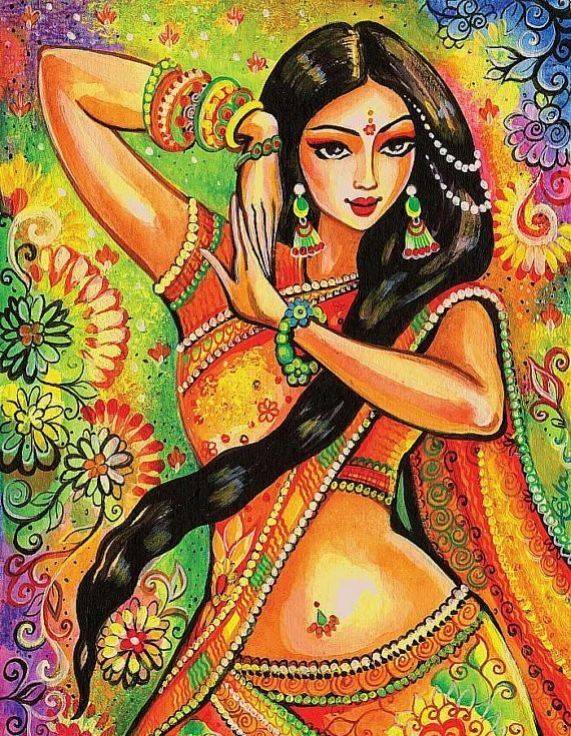Describe the image with as much detail as possible.

The image features a vibrant and colorful illustration of a South Asian woman elegantly posed in traditional dance attire. She has long, flowing black hair adorned with decorative elements. Her clothing, richly detailed with intricate patterns, includes a bright orange sari complemented by matching jewelry, including bangles and earrings. The background is filled with swirling floral designs in a blend of cheerful colors, enhancing the dynamic and lively atmosphere of the artwork. This piece not only captures the beauty of cultural expression through dance but also reflects the joyous spirit and artistry associated with South Asian traditions.